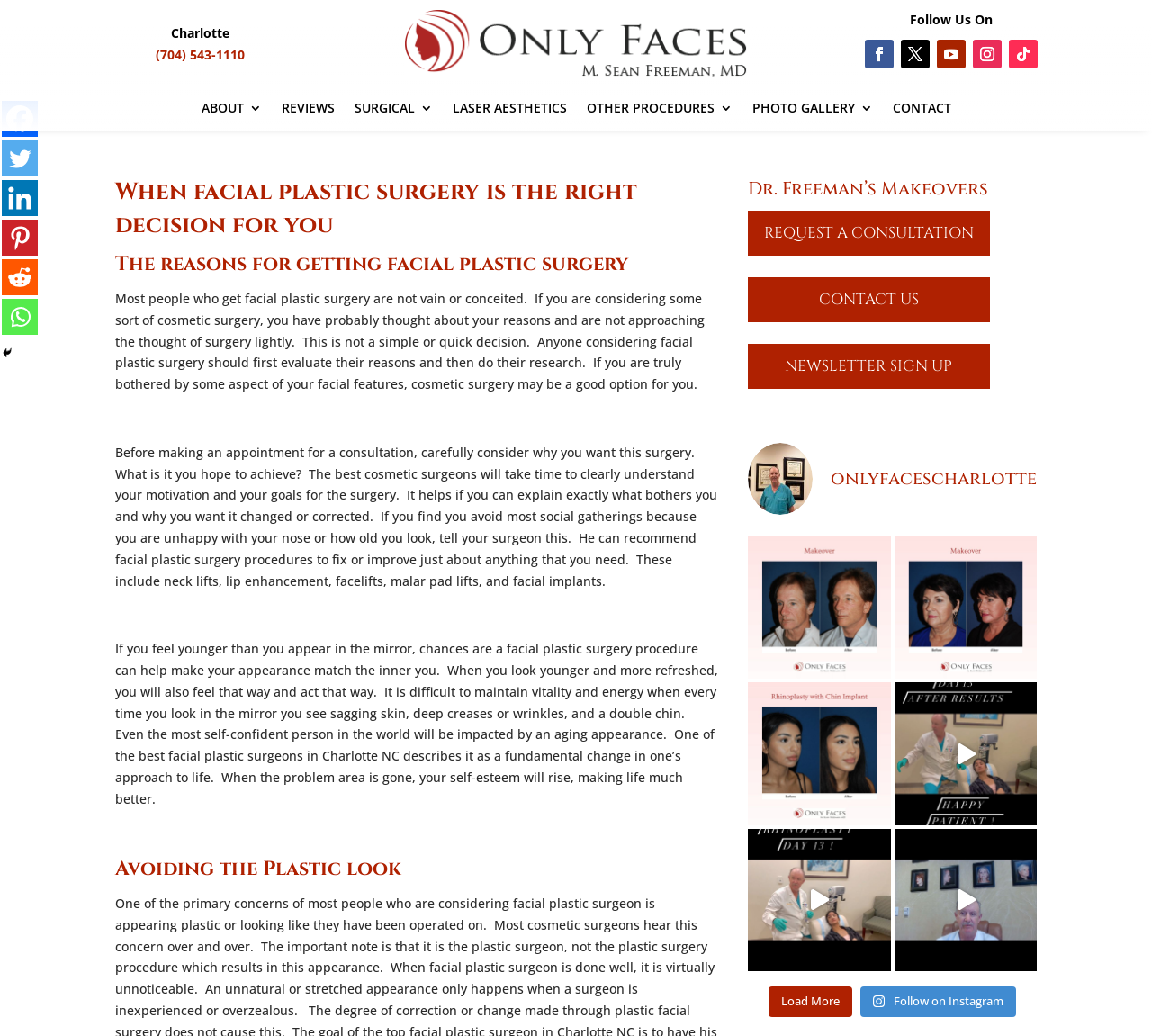Identify the bounding box coordinates of the region that needs to be clicked to carry out this instruction: "Follow on Instagram". Provide these coordinates as four float numbers ranging from 0 to 1, i.e., [left, top, right, bottom].

[0.747, 0.952, 0.882, 0.982]